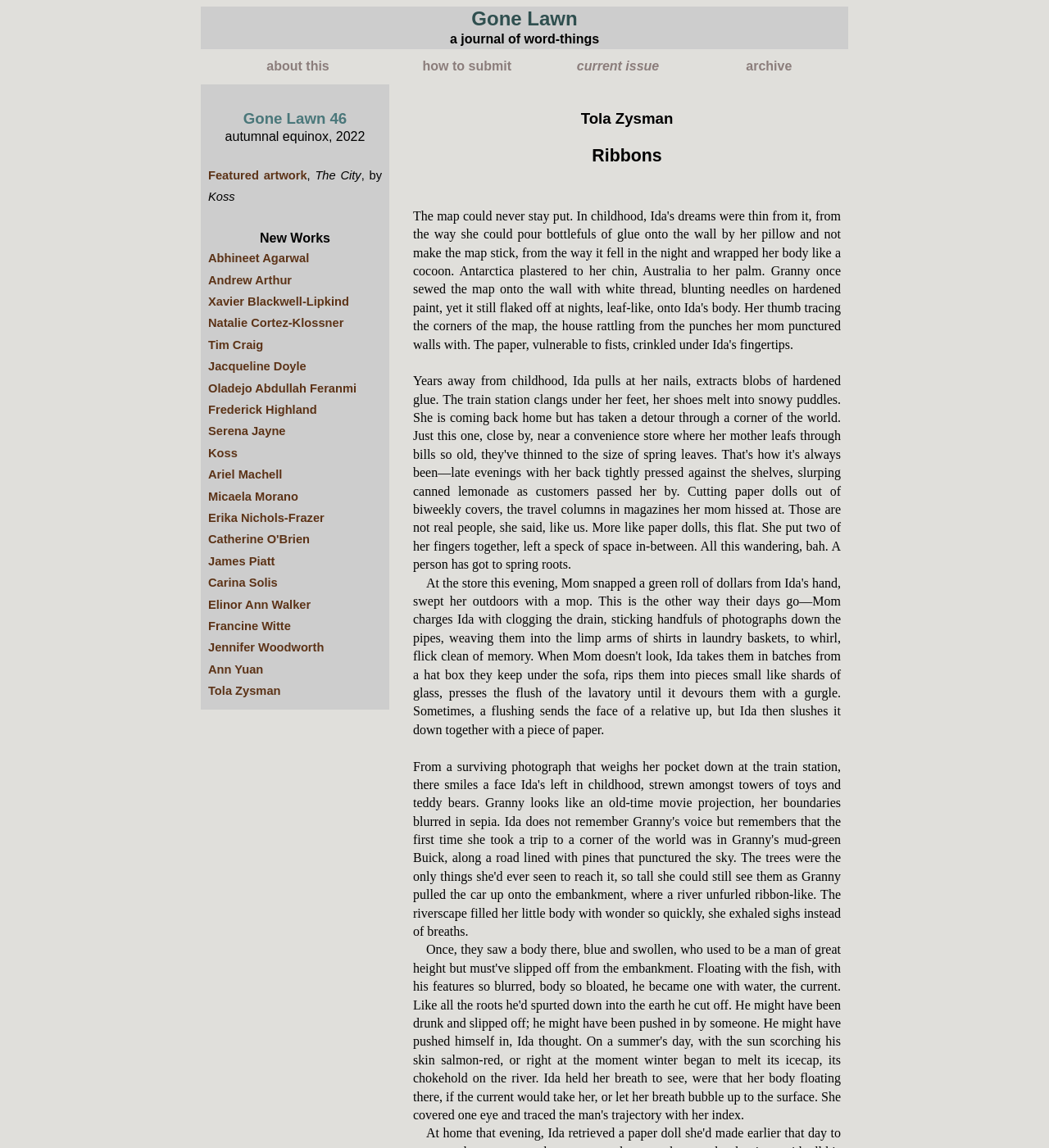Please specify the bounding box coordinates of the clickable region to carry out the following instruction: "check Abhineet Agarwal's work". The coordinates should be four float numbers between 0 and 1, in the format [left, top, right, bottom].

[0.198, 0.219, 0.295, 0.231]